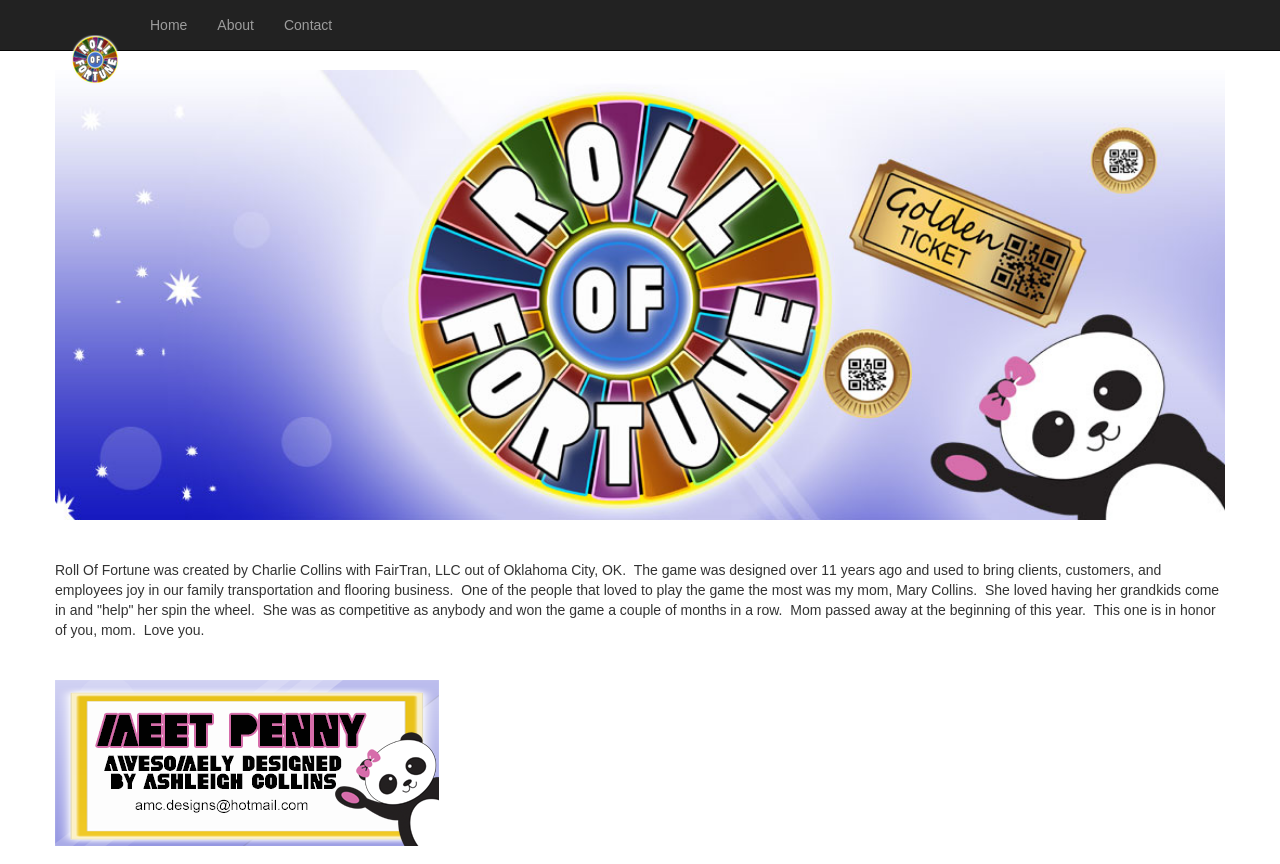Who created Roll Of Fortune?
Look at the image and respond to the question as thoroughly as possible.

The answer can be found in the paragraph of text on the webpage, which states 'Roll Of Fortune was created by Charlie Collins with FairTran, LLC out of Oklahoma City, OK.'